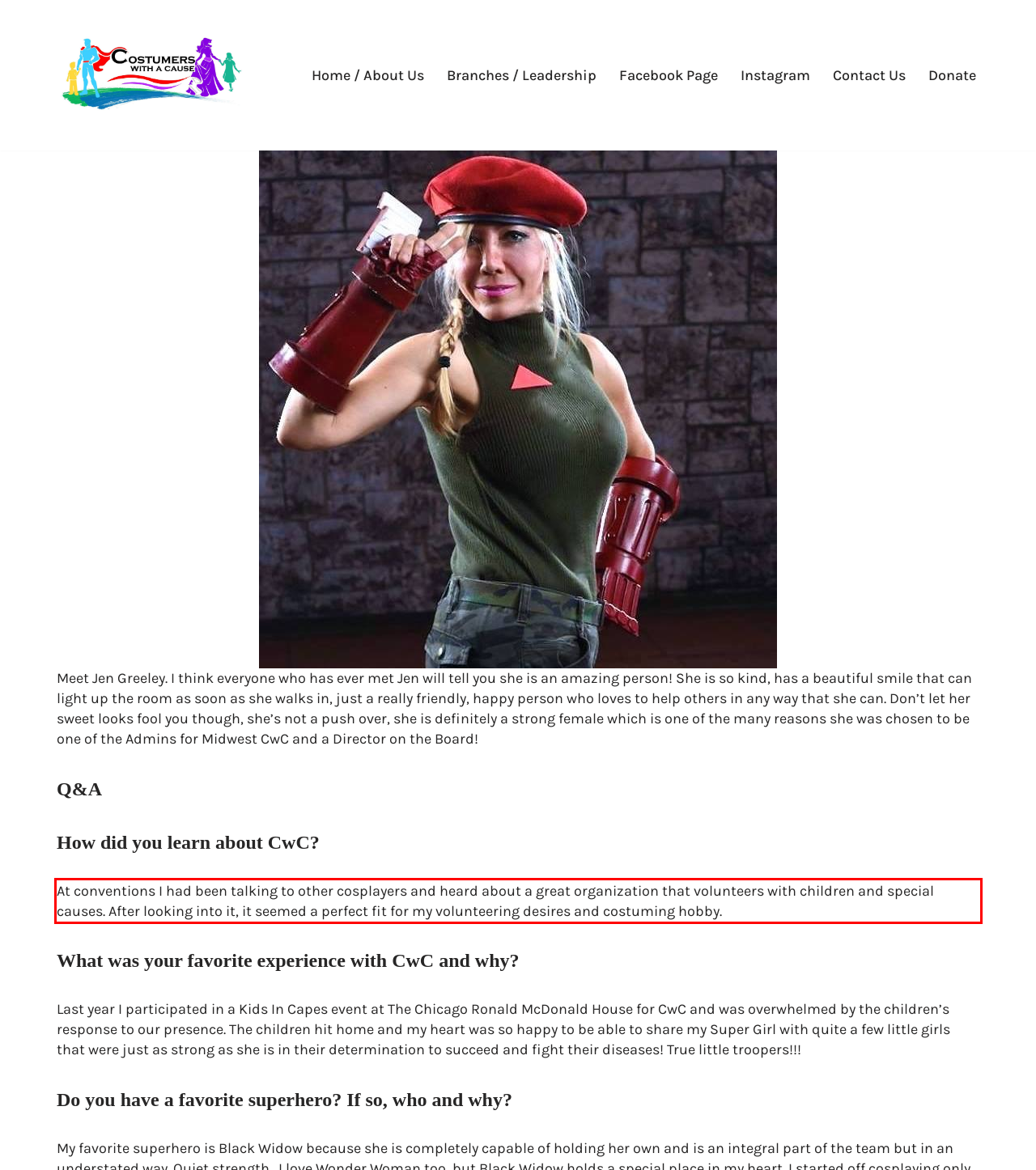Identify the text inside the red bounding box in the provided webpage screenshot and transcribe it.

At conventions I had been talking to other cosplayers and heard about a great organization that volunteers with children and special causes. After looking into it, it seemed a perfect fit for my volunteering desires and costuming hobby.